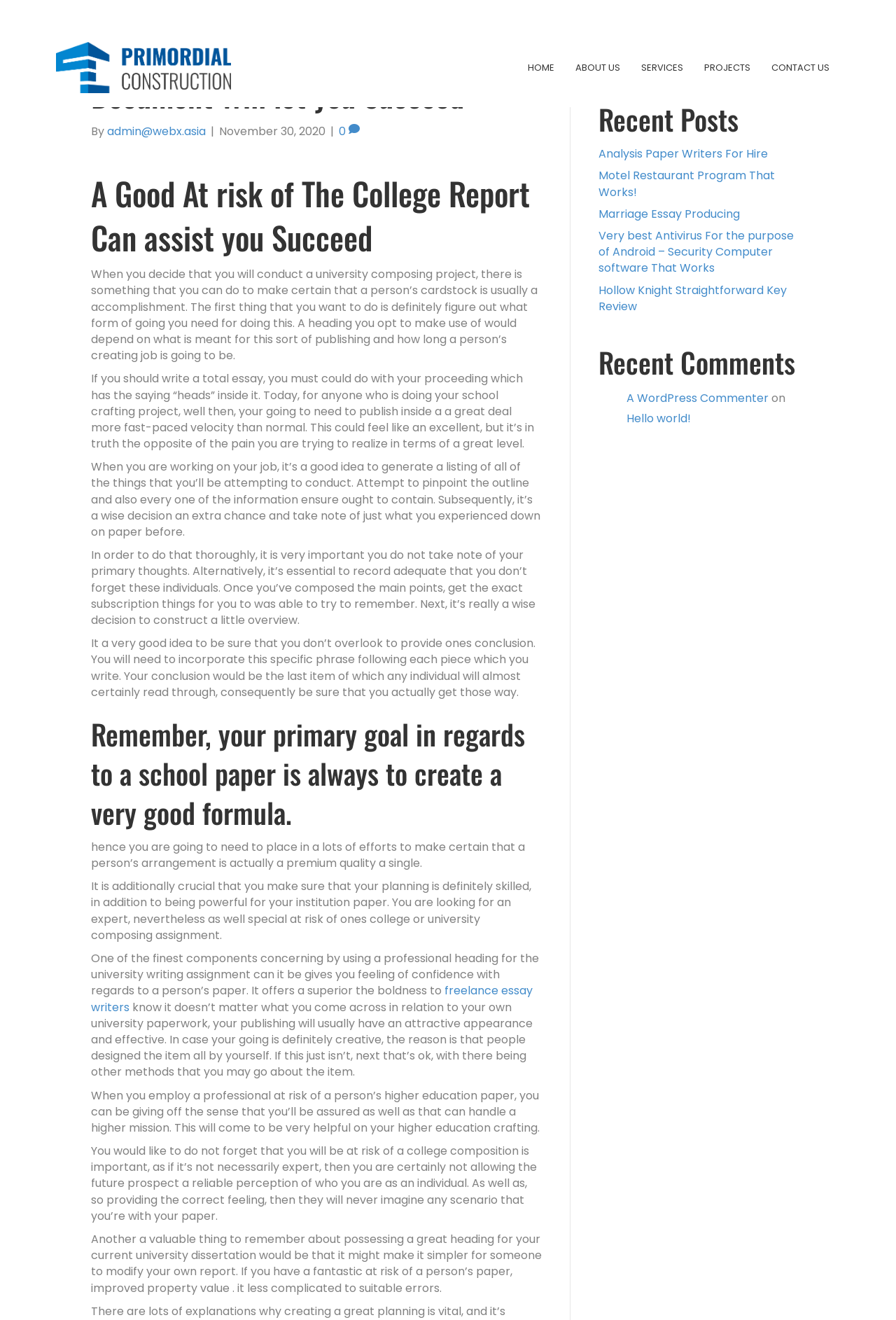Show me the bounding box coordinates of the clickable region to achieve the task as per the instruction: "View the freelance essay writers link".

[0.102, 0.744, 0.595, 0.769]